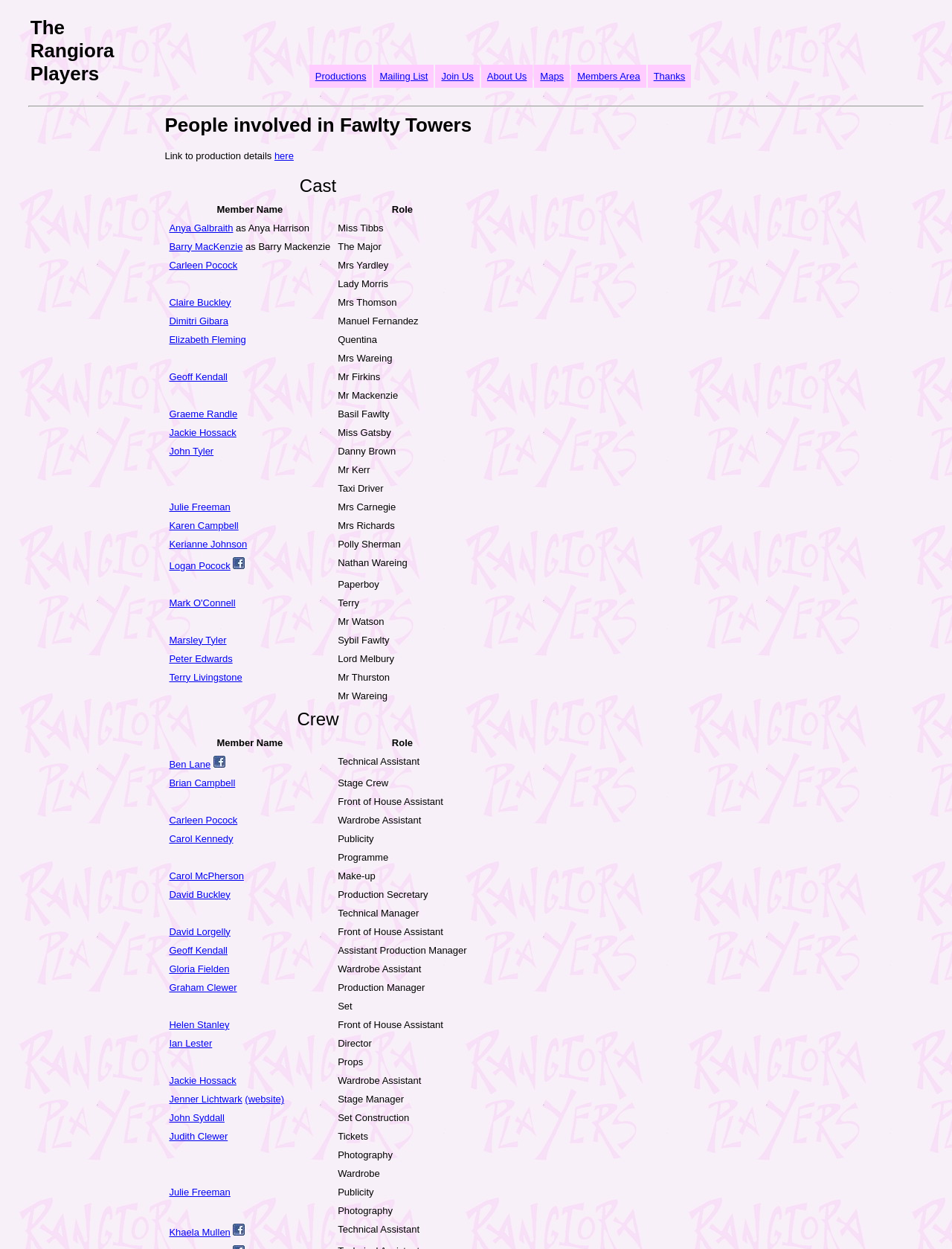Provide a short, one-word or phrase answer to the question below:
How many cast members are listed?

14